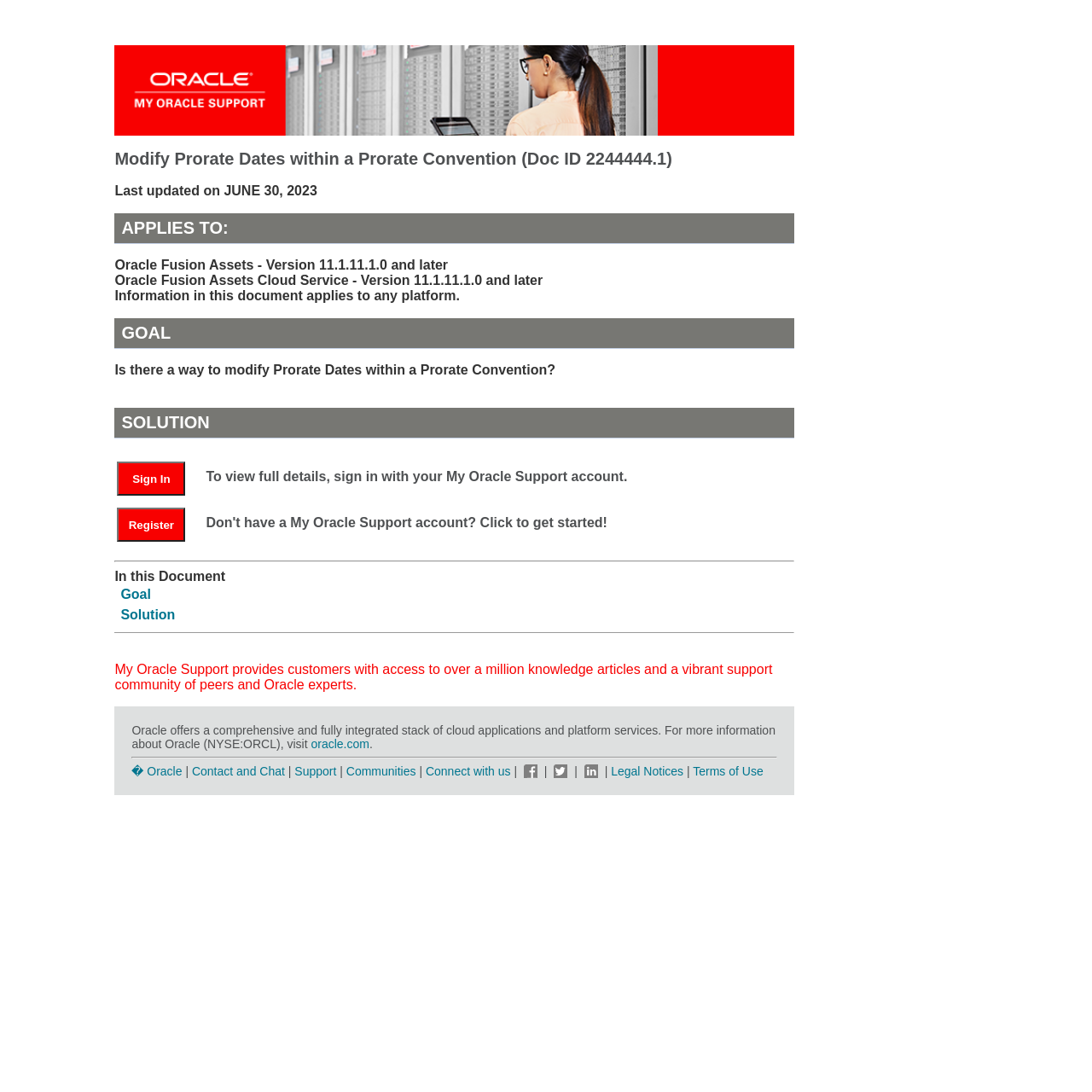What are the two options to access the full details of the document?
Using the image, provide a detailed and thorough answer to the question.

I found the answer by looking at the table element with two rows, each containing a gridcell with a link element. The first link element has the text 'Sign In' and the second link element has the text 'Register'.